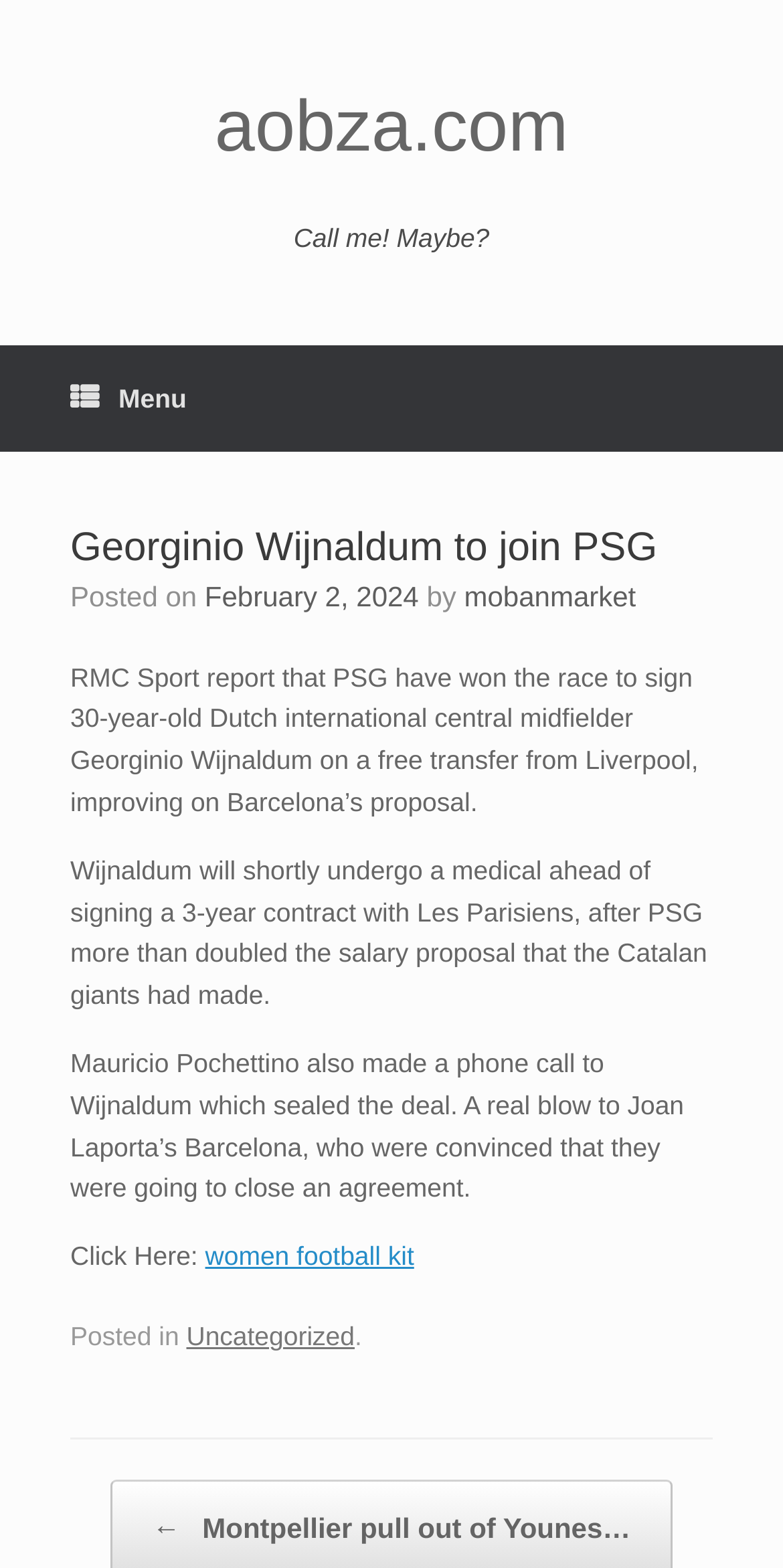Provide the bounding box coordinates for the UI element that is described by this text: "women football kit". The coordinates should be in the form of four float numbers between 0 and 1: [left, top, right, bottom].

[0.262, 0.791, 0.529, 0.811]